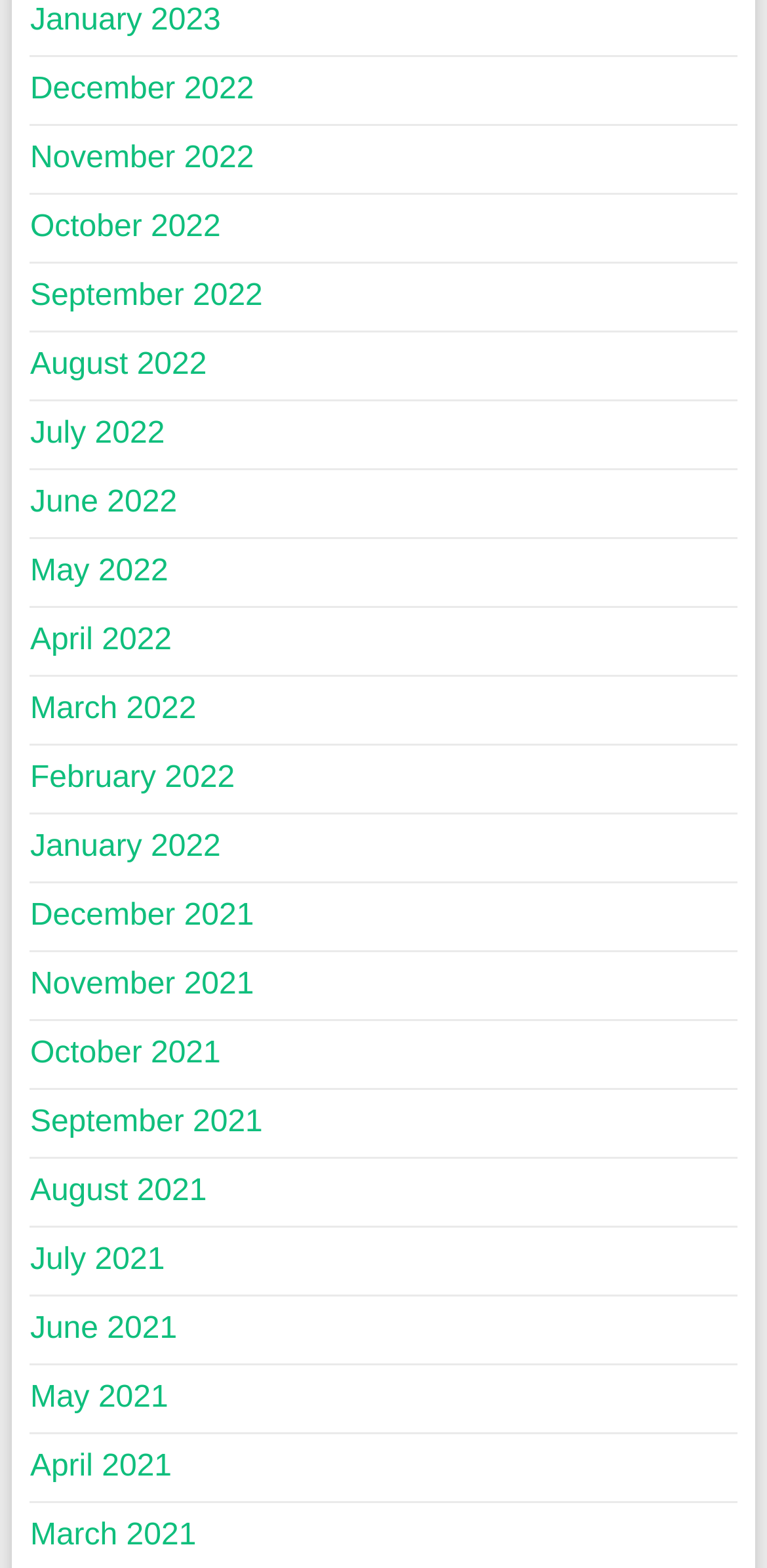How many links are there in the first row?
Please provide a comprehensive and detailed answer to the question.

I analyzed the bounding box coordinates of the link elements and found that the first four elements (January 2023 to April 2022) have similar y1 and y2 coordinates, indicating that they are in the same row.